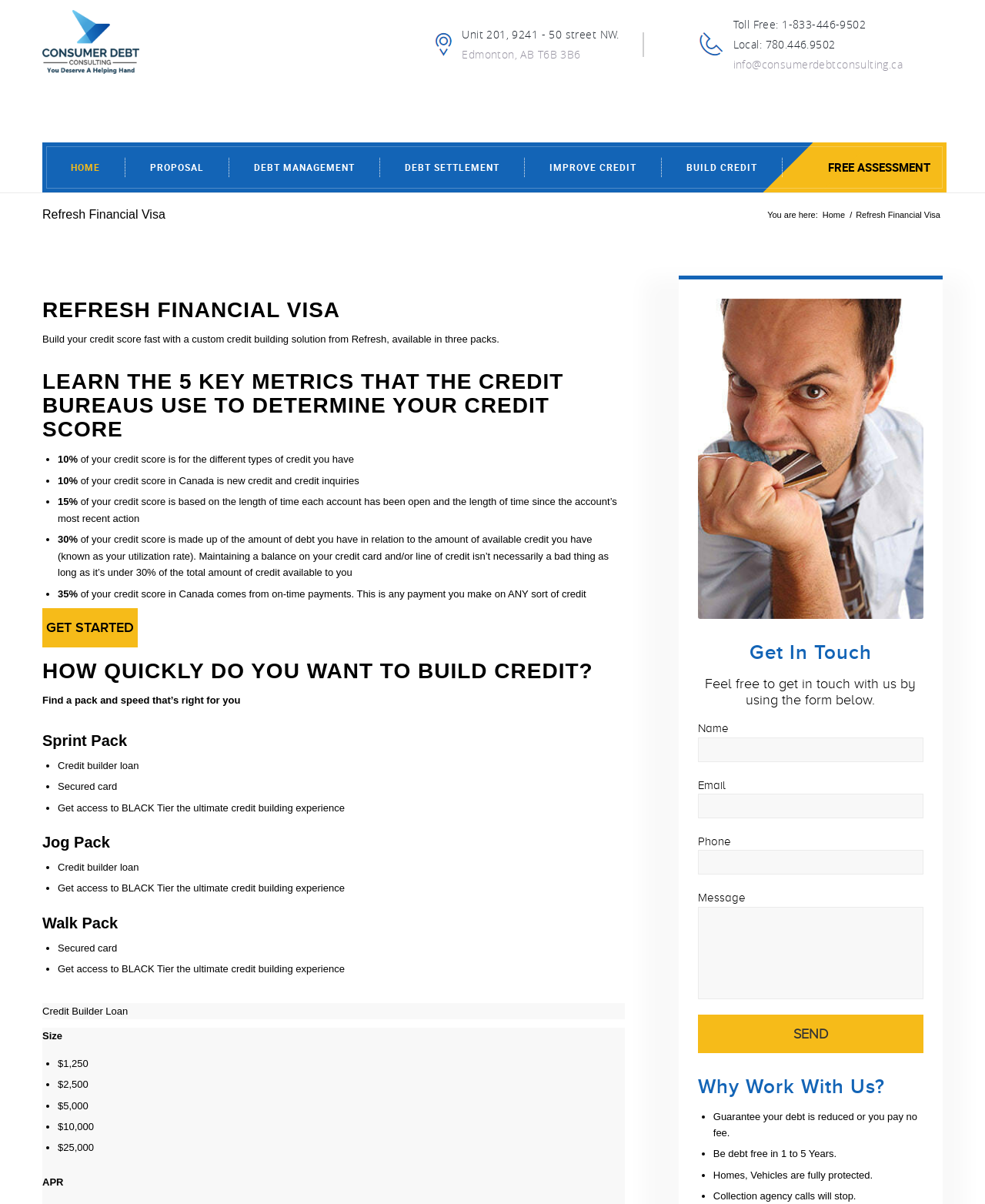Show the bounding box coordinates of the region that should be clicked to follow the instruction: "Fill in the 'Name' field."

[0.708, 0.612, 0.937, 0.633]